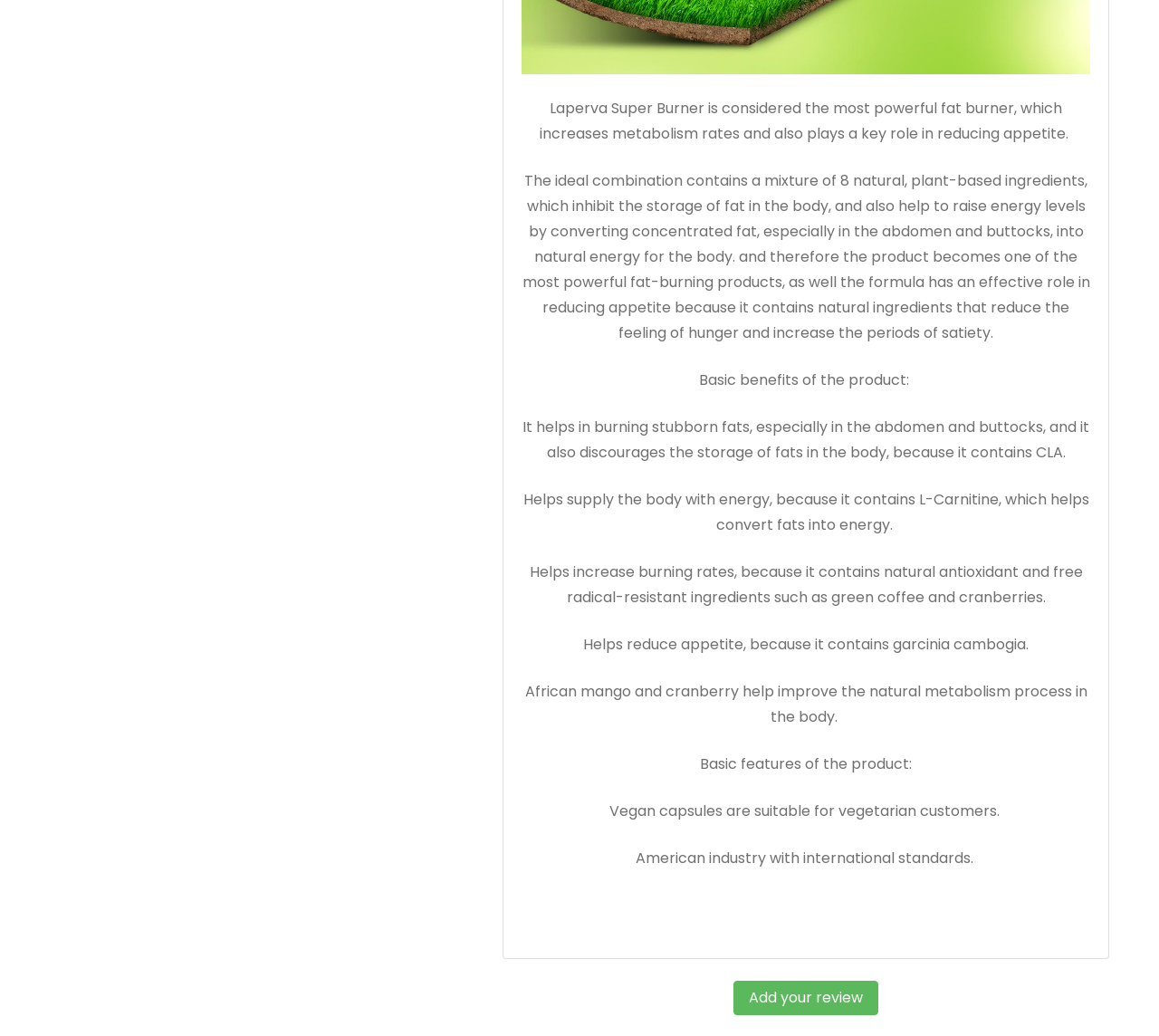What is the purpose of the button at the bottom of the page?
Please respond to the question with as much detail as possible.

According to the webpage, the button at the bottom of the page is labeled 'Add your review', which suggests that its purpose is to allow users to add their reviews of the product.